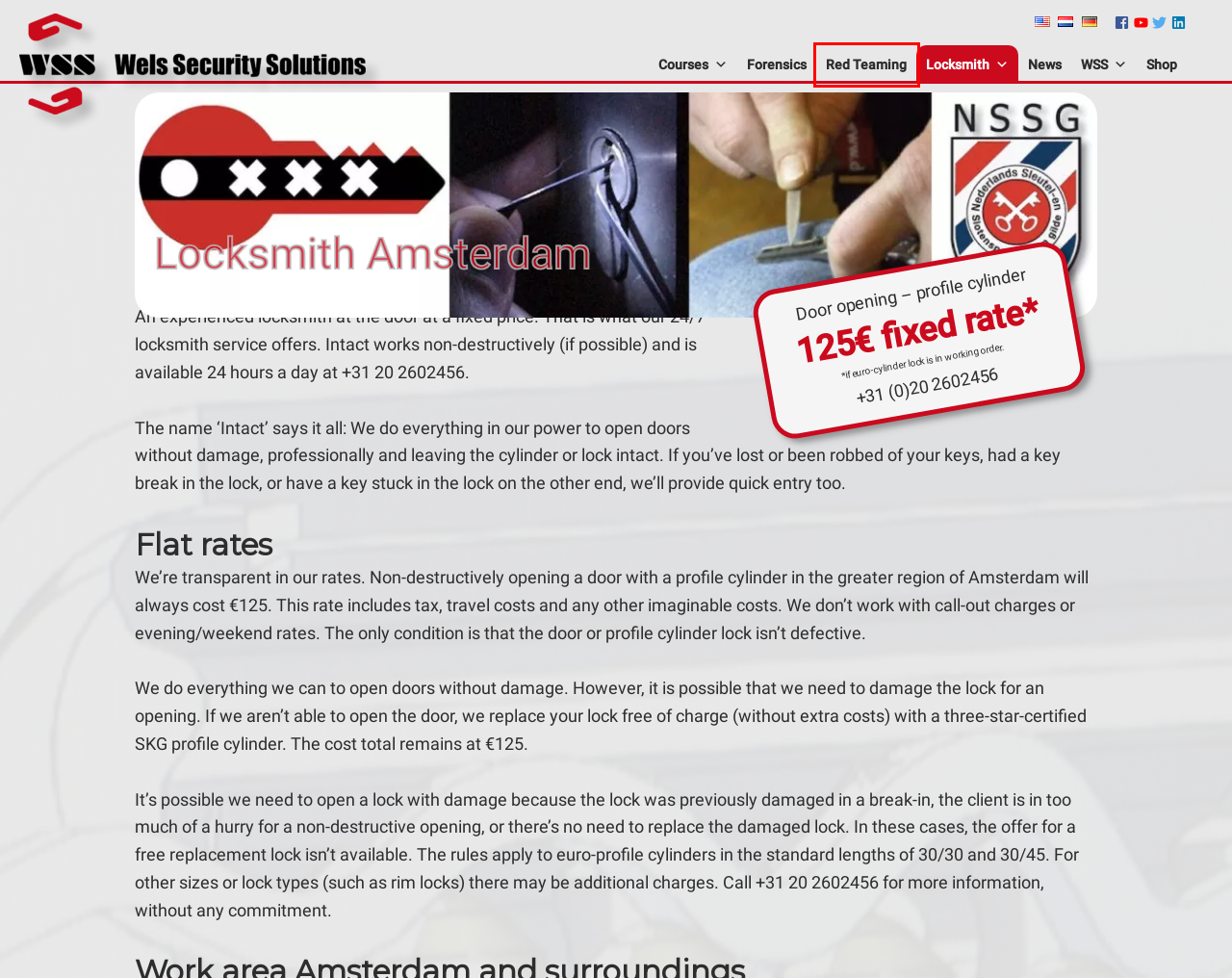You have been given a screenshot of a webpage with a red bounding box around a UI element. Select the most appropriate webpage description for the new webpage that appears after clicking the element within the red bounding box. The choices are:
A. Schlüsseldienst Amsterdam - Festpreise - +31 20 260 2456
B. News - Wels Security Solutions
C. Forensic examinations - Wels Security Solutions
D. Shop - Wels Security Solutions
E. Red Teaming - Wels Security Solutions
F. Courses - Wels Security Solutions
G. Slotenmaker Amsterdam - Vaste prijzen - 020 260 2456
H. Intact Noodopening - Wels Security Solutions

E